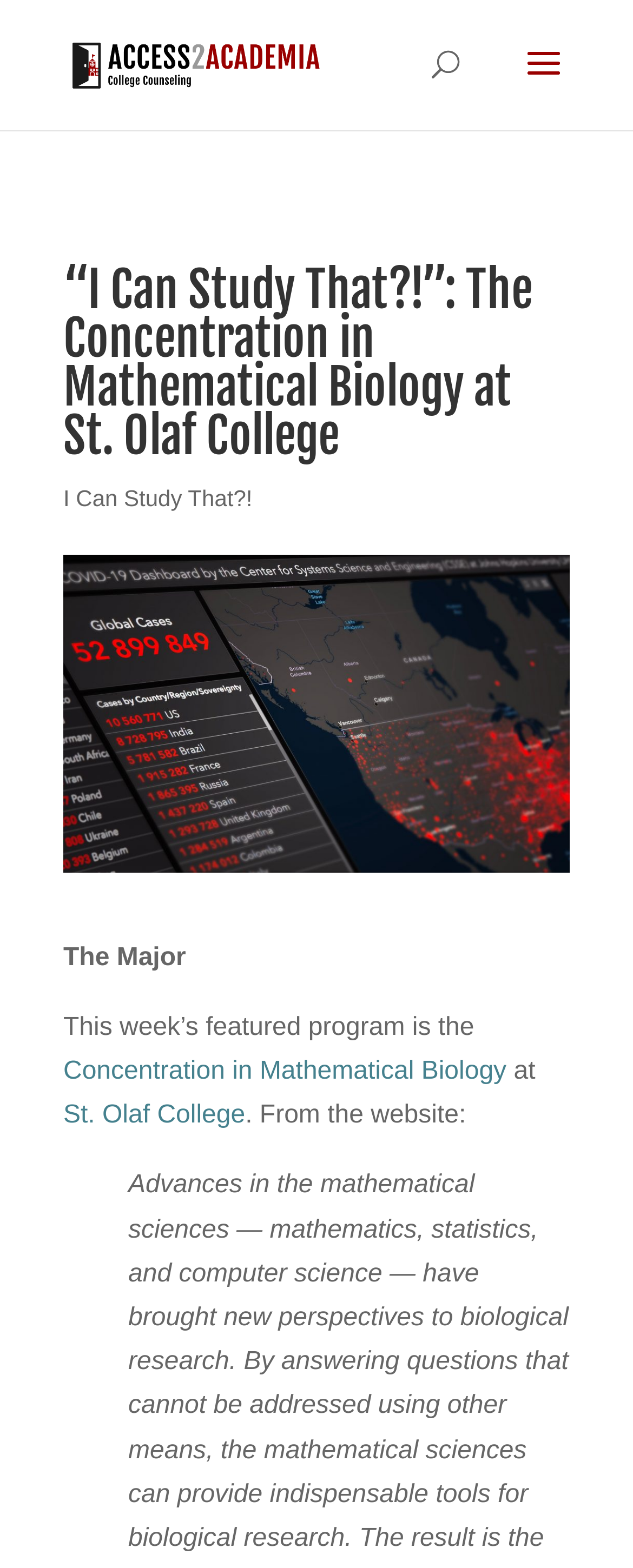Given the description: "St. Olaf College", determine the bounding box coordinates of the UI element. The coordinates should be formatted as four float numbers between 0 and 1, [left, top, right, bottom].

[0.1, 0.703, 0.387, 0.72]